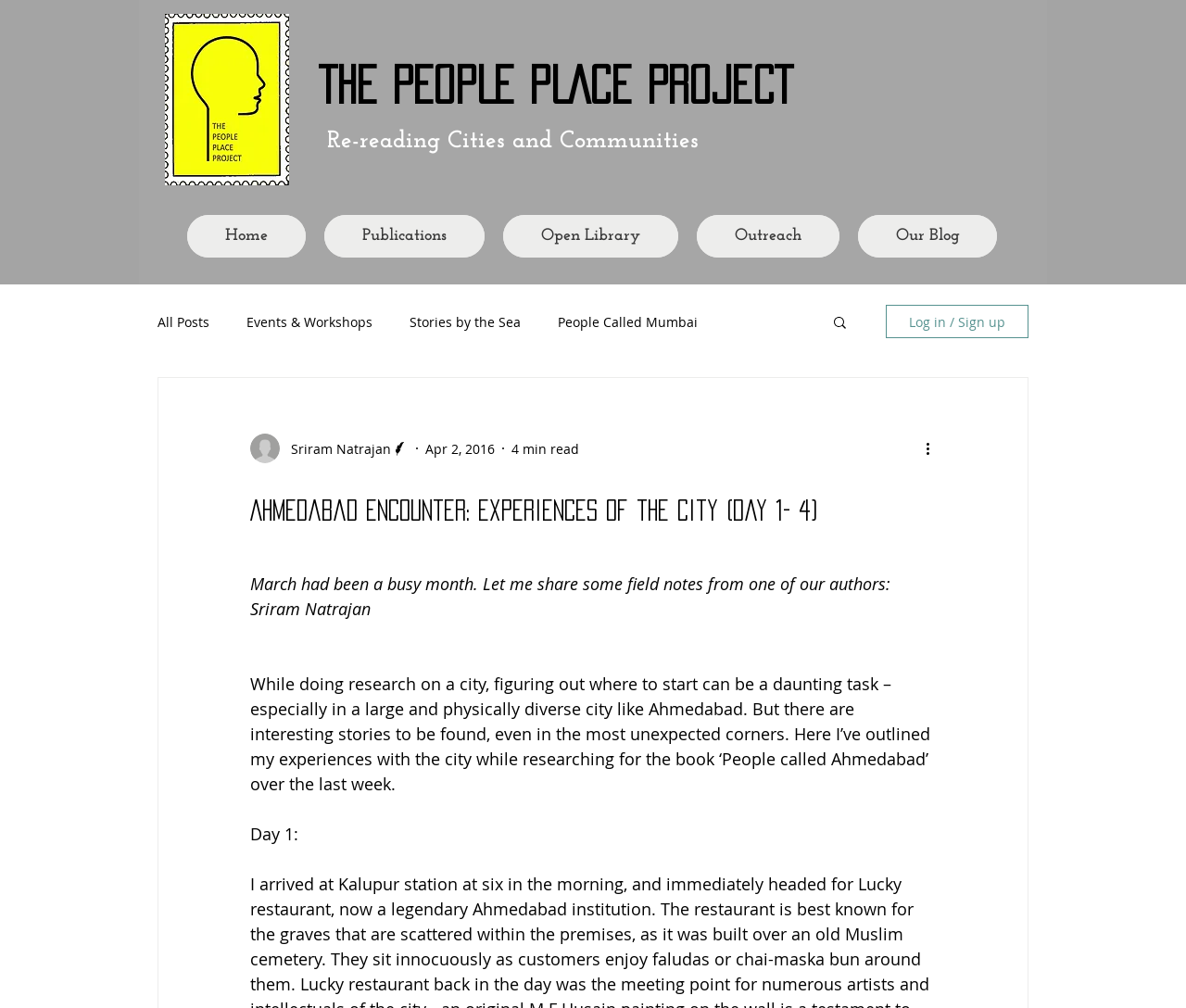Specify the bounding box coordinates of the region I need to click to perform the following instruction: "Read more about 'People Called Ahmedabad'". The coordinates must be four float numbers in the range of 0 to 1, i.e., [left, top, right, bottom].

[0.164, 0.384, 0.302, 0.401]